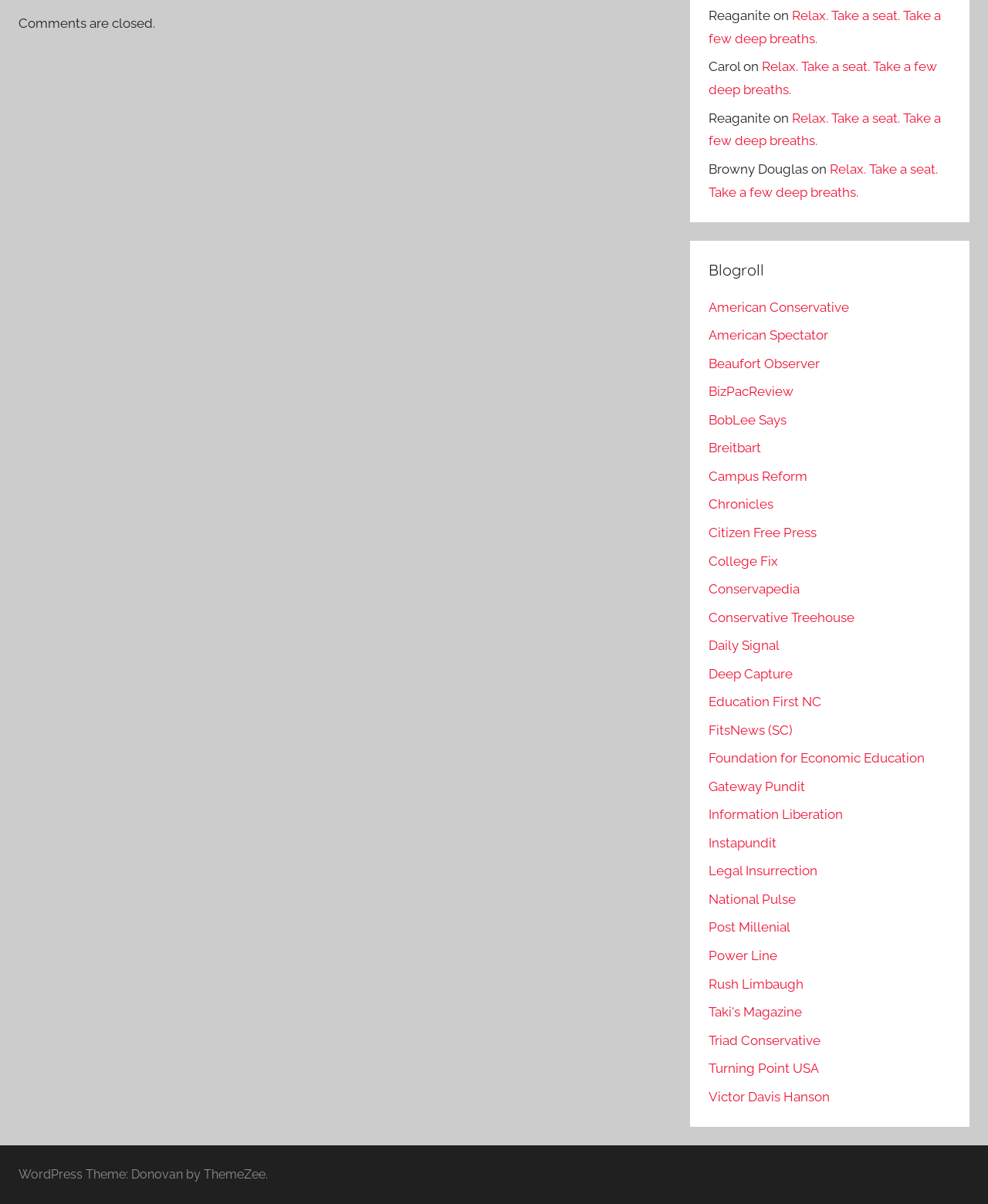Find and indicate the bounding box coordinates of the region you should select to follow the given instruction: "Read 'Victor Davis Hanson'".

[0.717, 0.904, 0.84, 0.917]